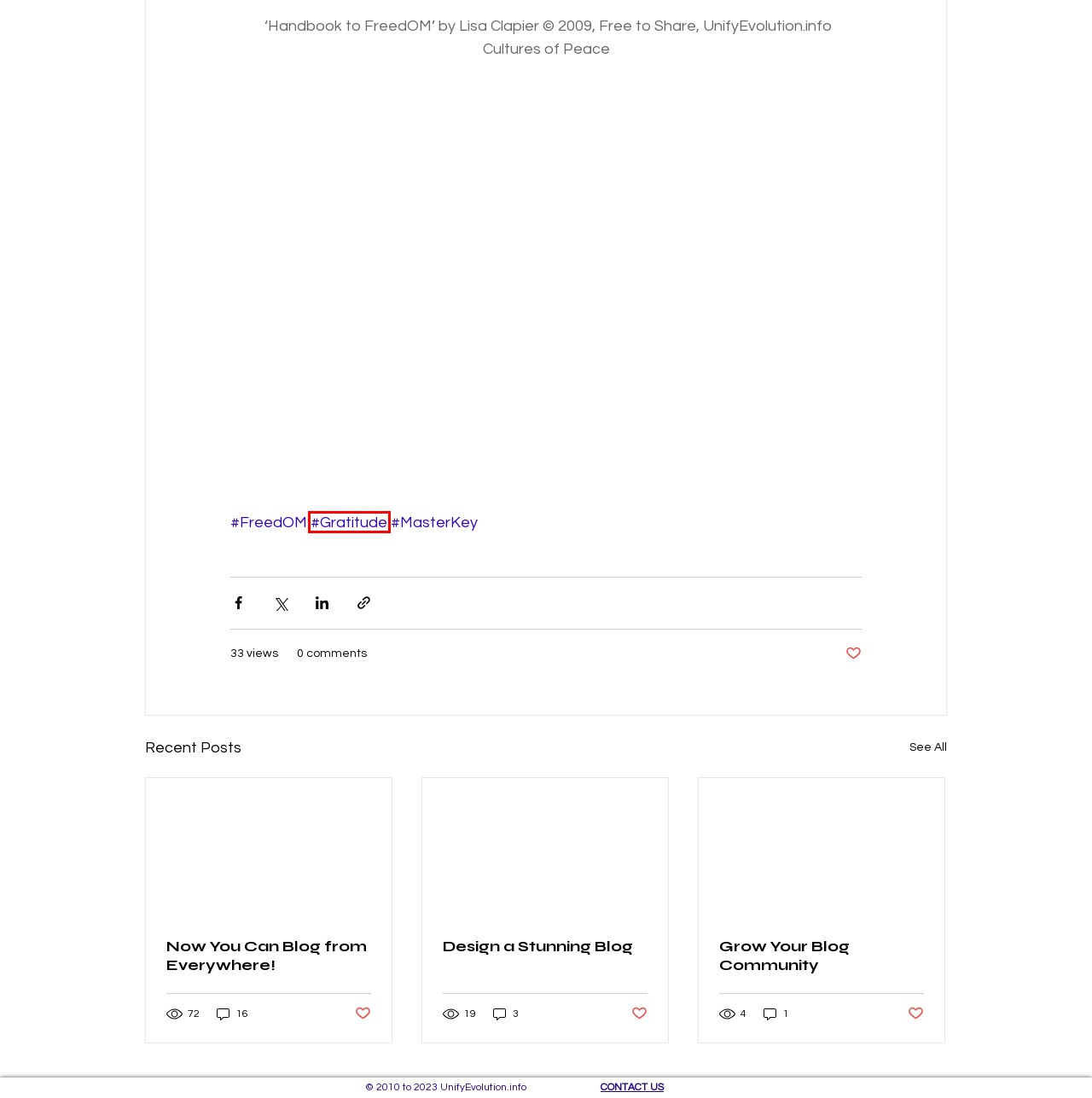You have been given a screenshot of a webpage with a red bounding box around a UI element. Select the most appropriate webpage description for the new webpage that appears after clicking the element within the red bounding box. The choices are:
A. Now You Can Blog from Everywhere!
B. Grow Your Blog Community
C. UnifyEvolution.info
D. #FreedOM
E. Design a Stunning Blog
F. #MasterKey
G. UnifyEvolution.info | Contact Us
H. #Gratitude

H